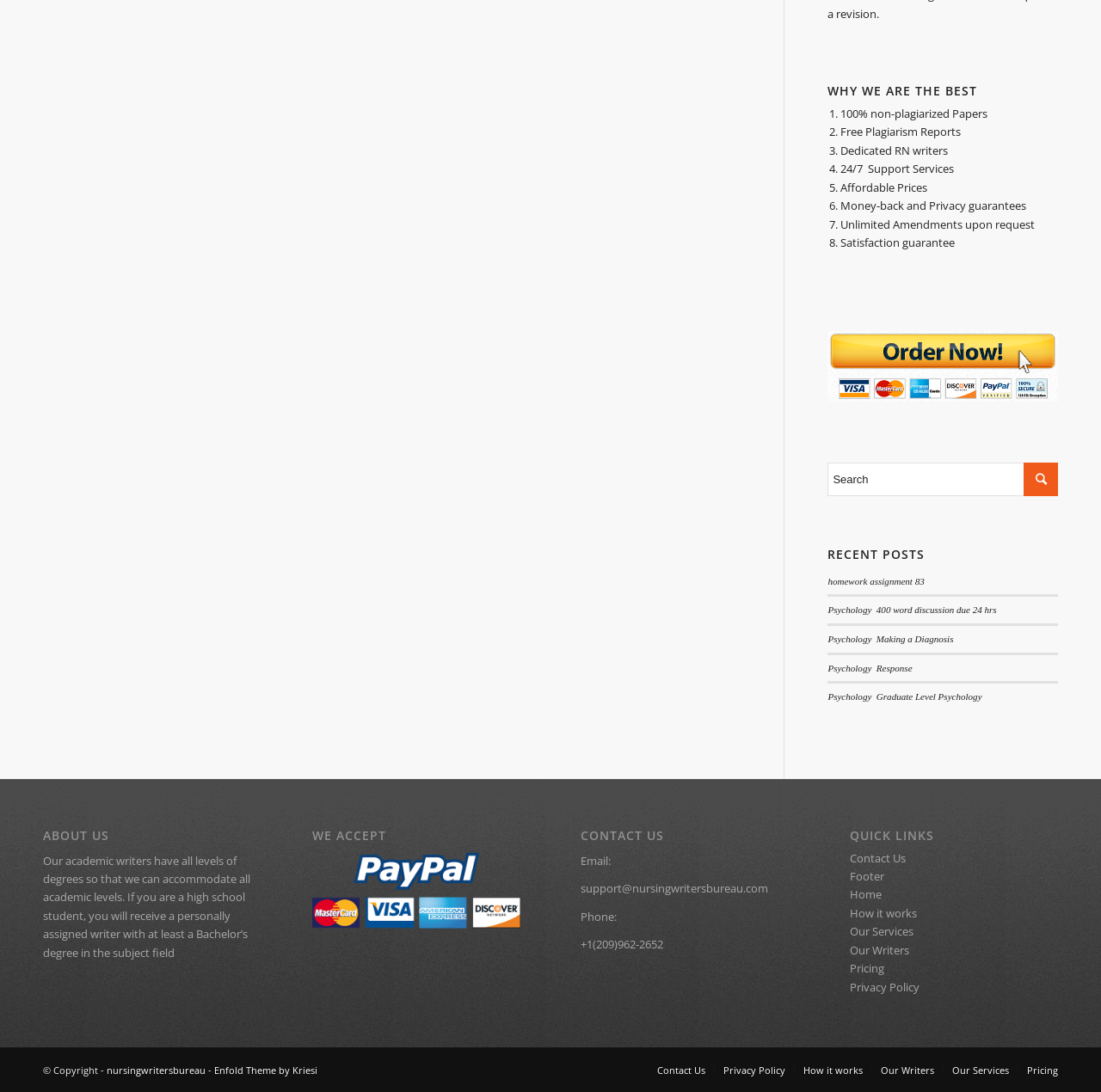Provide a brief response to the question below using a single word or phrase: 
How many recent posts are listed on the webpage?

5